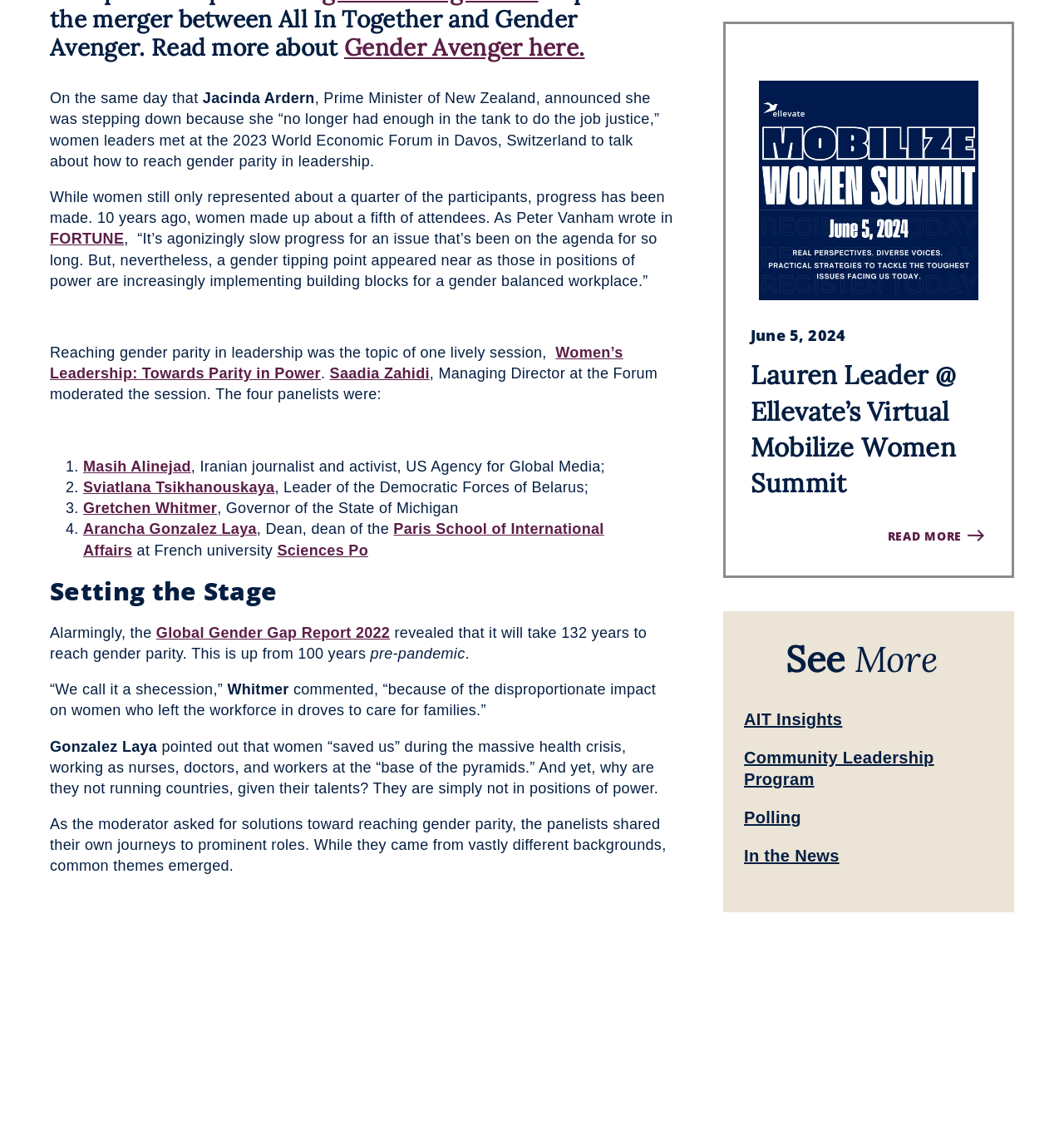Determine the bounding box coordinates for the UI element with the following description: "Gender Avenger here.". The coordinates should be four float numbers between 0 and 1, represented as [left, top, right, bottom].

[0.323, 0.033, 0.55, 0.054]